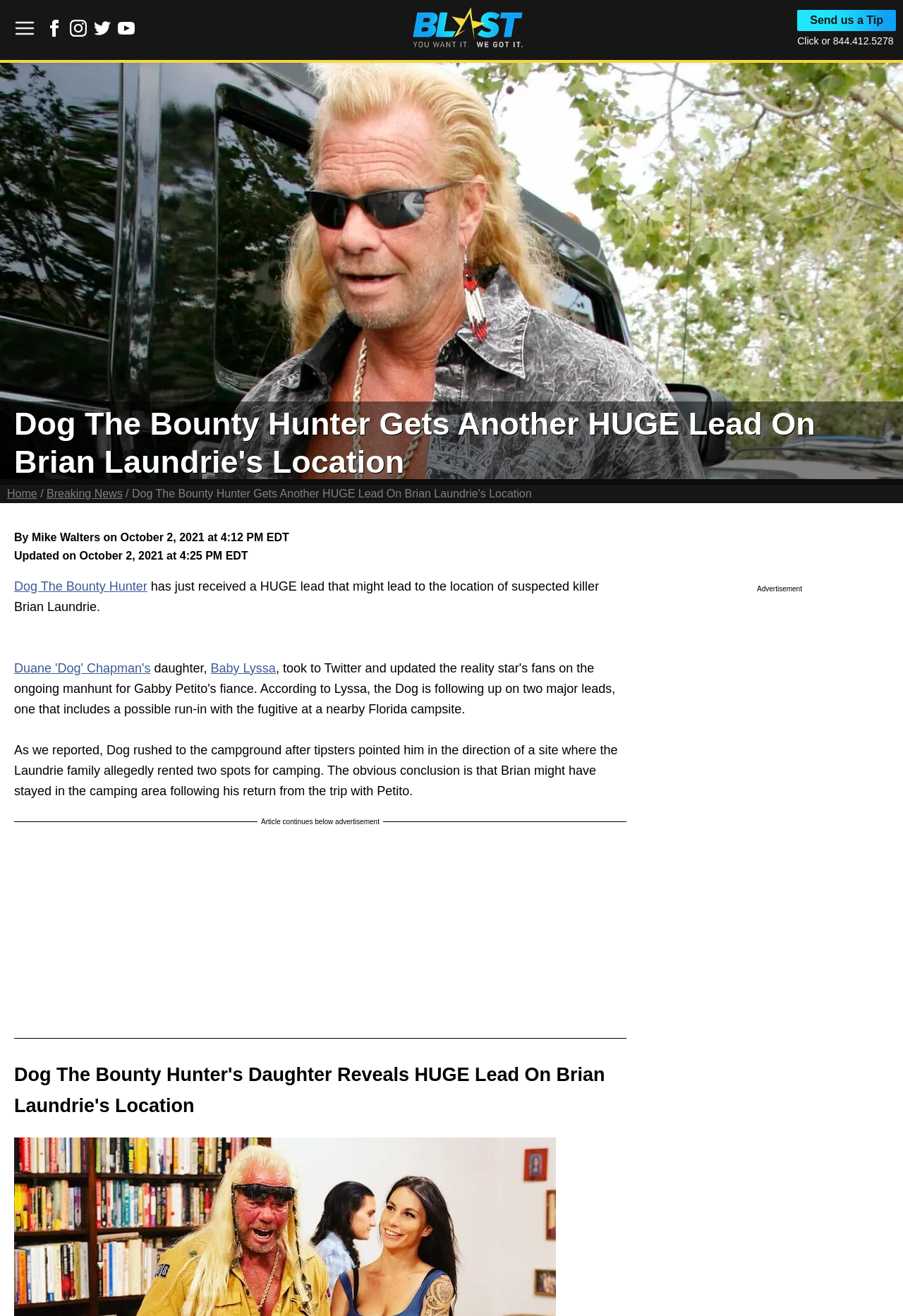Bounding box coordinates should be in the format (top-left x, top-left y, bottom-right x, bottom-right y) and all values should be floating point numbers between 0 and 1. Determine the bounding box coordinate for the UI element described as: Mike Walters

[0.035, 0.404, 0.111, 0.413]